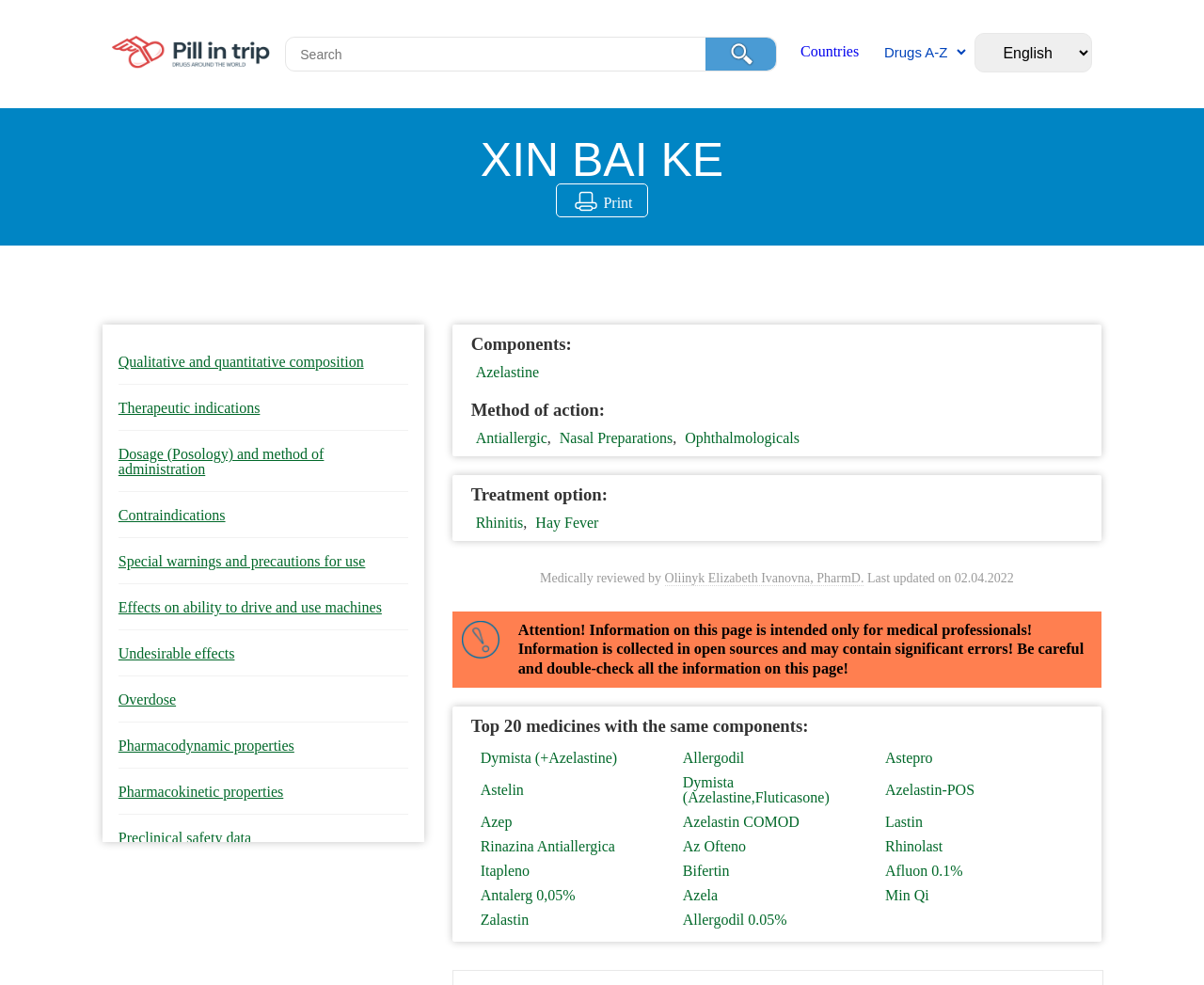Provide a brief response to the question using a single word or phrase: 
What is the method of action of Xin Bai Ke?

Antiallergic